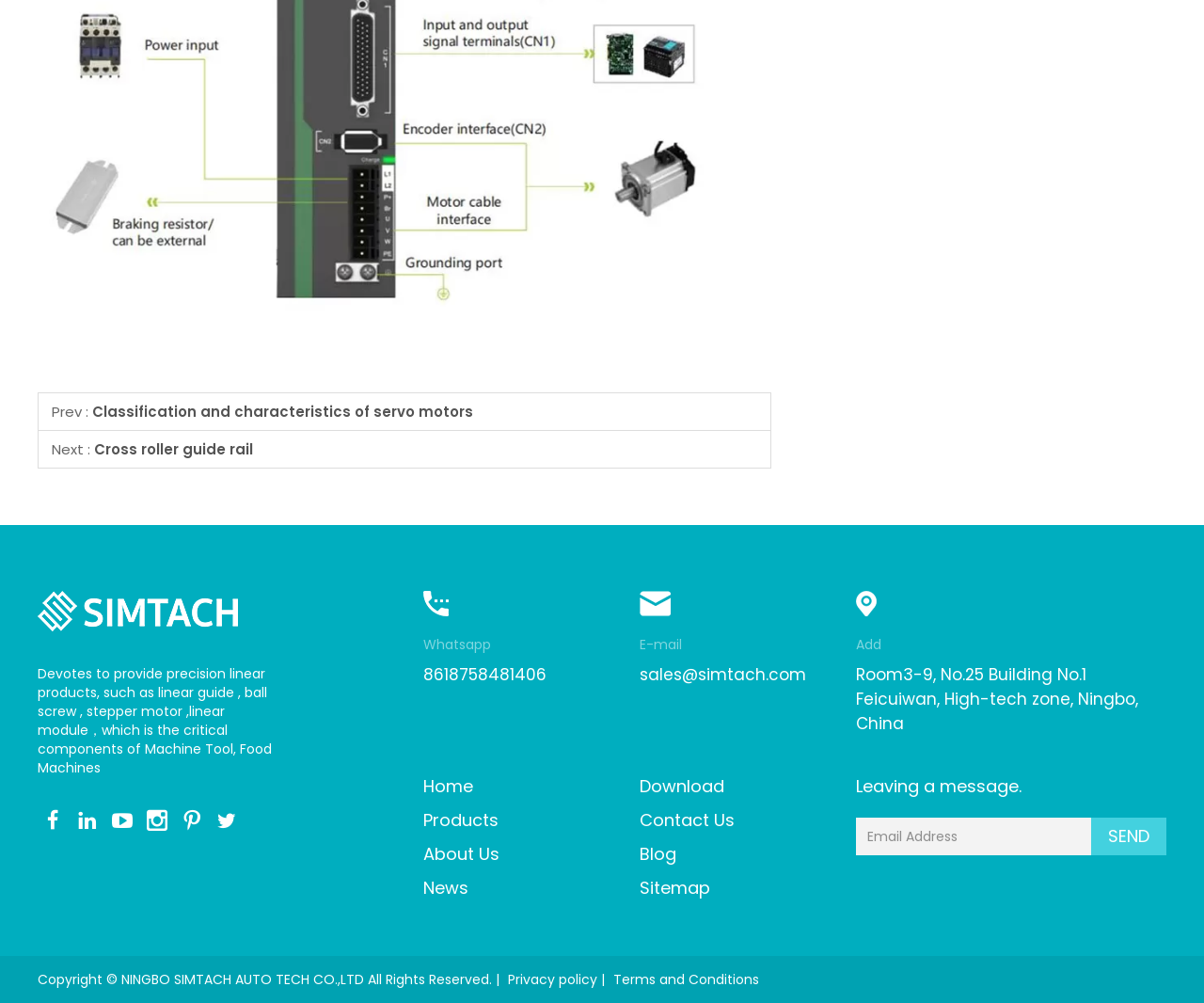Please predict the bounding box coordinates of the element's region where a click is necessary to complete the following instruction: "Click the 'SEND' button". The coordinates should be represented by four float numbers between 0 and 1, i.e., [left, top, right, bottom].

[0.906, 0.815, 0.969, 0.853]